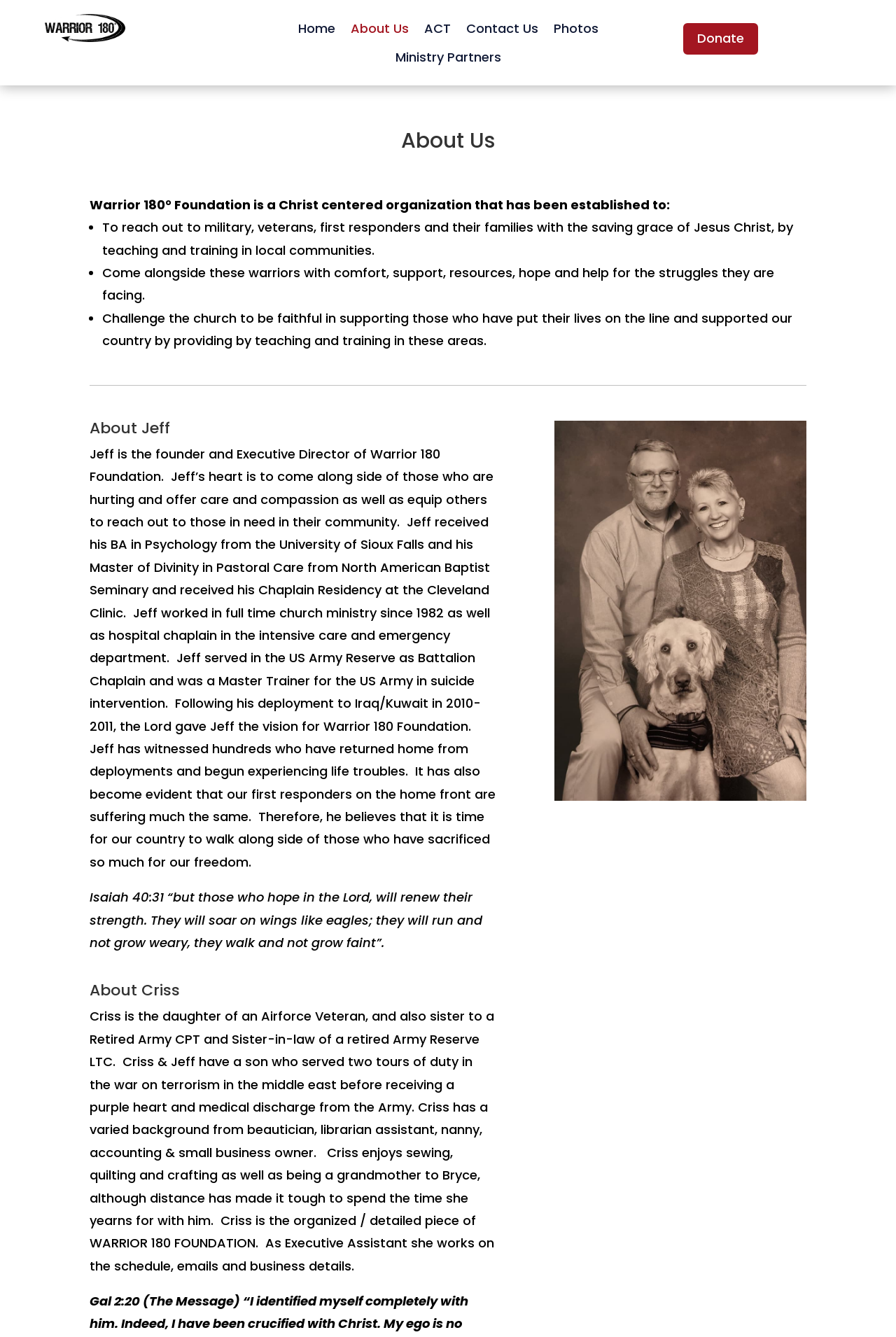What is the Bible verse mentioned on the webpage?
Please provide a comprehensive answer to the question based on the webpage screenshot.

The Bible verse is mentioned in the text 'Isaiah 40:31 “but those who hope in the Lord, will renew their strength. They will soar on wings like eagles; they will run and not grow weary, they walk and not grow faint”.'.